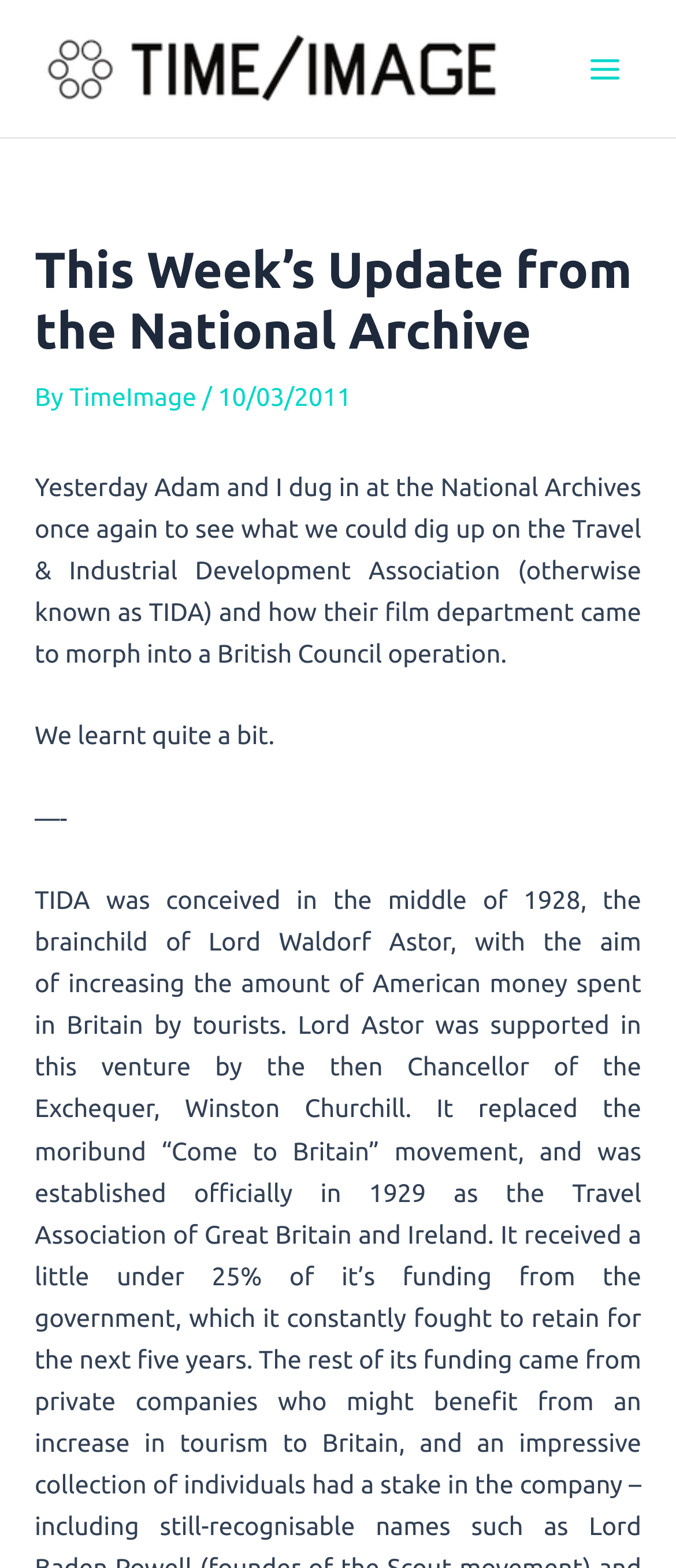What is the date of the update?
Please use the image to provide a one-word or short phrase answer.

10/03/2011